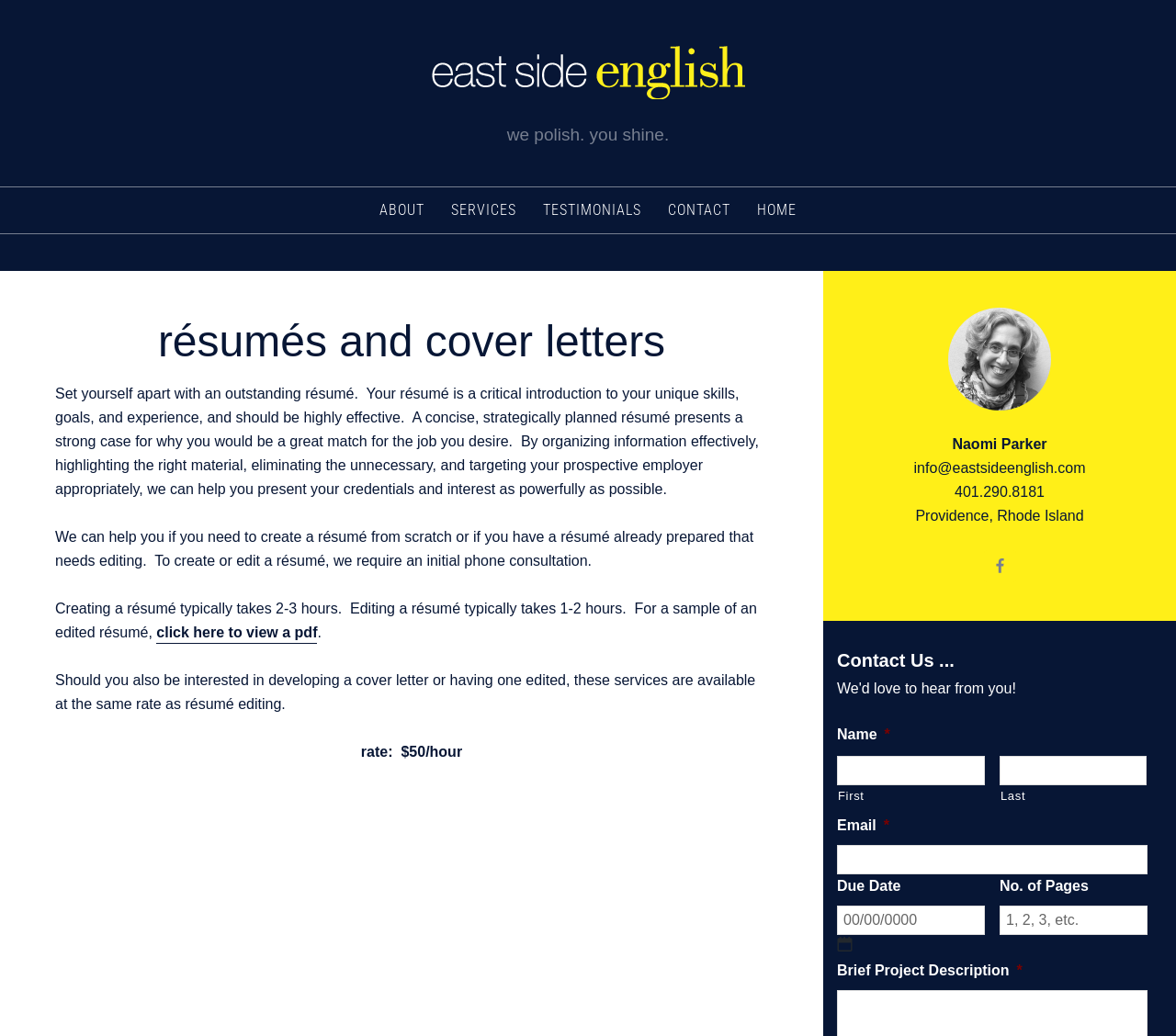Identify the bounding box coordinates for the element you need to click to achieve the following task: "Click on the Facebook link". The coordinates must be four float values ranging from 0 to 1, formatted as [left, top, right, bottom].

[0.836, 0.531, 0.864, 0.562]